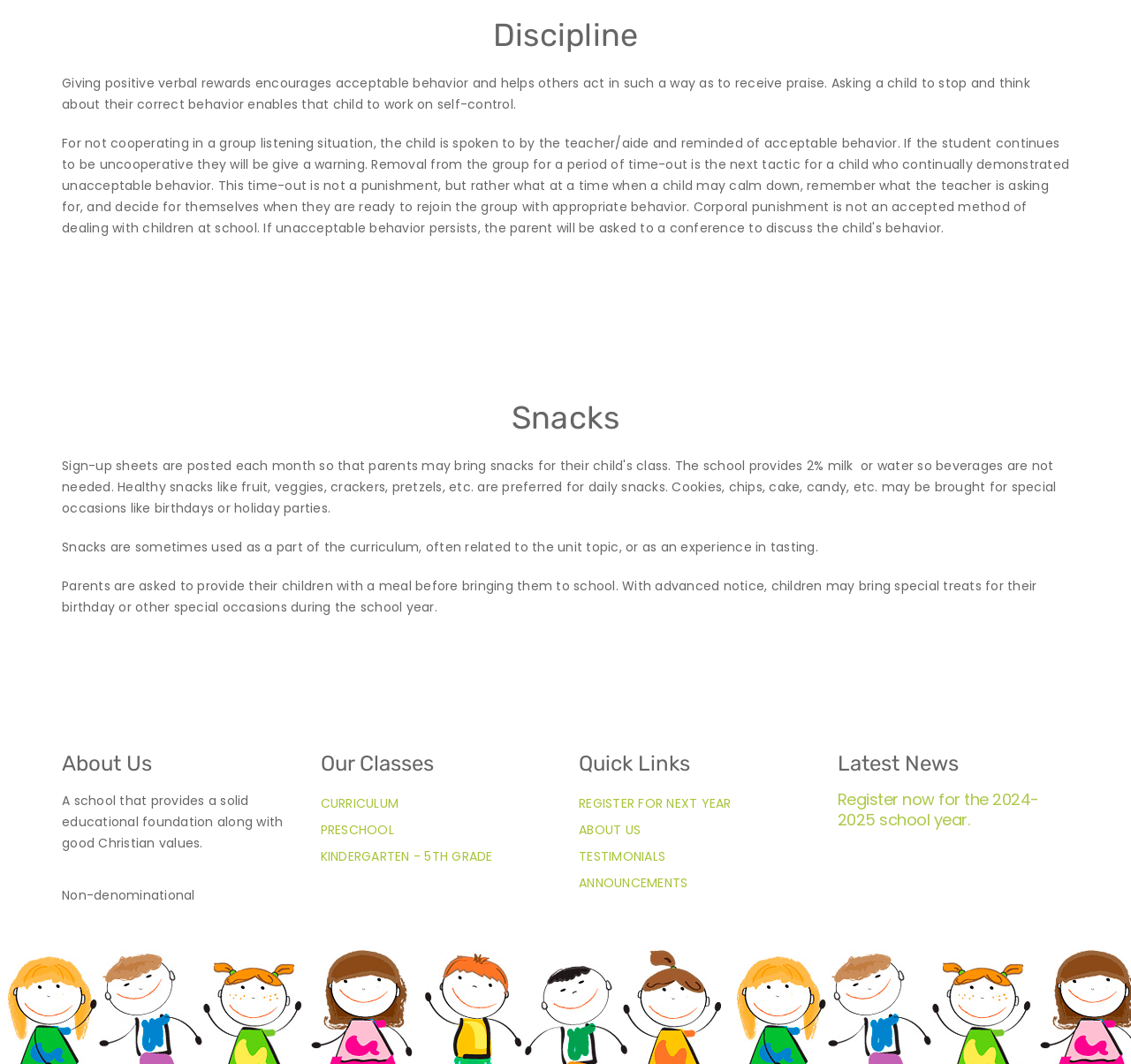Use a single word or phrase to answer the question:
What is the registration process for the next school year?

Register now